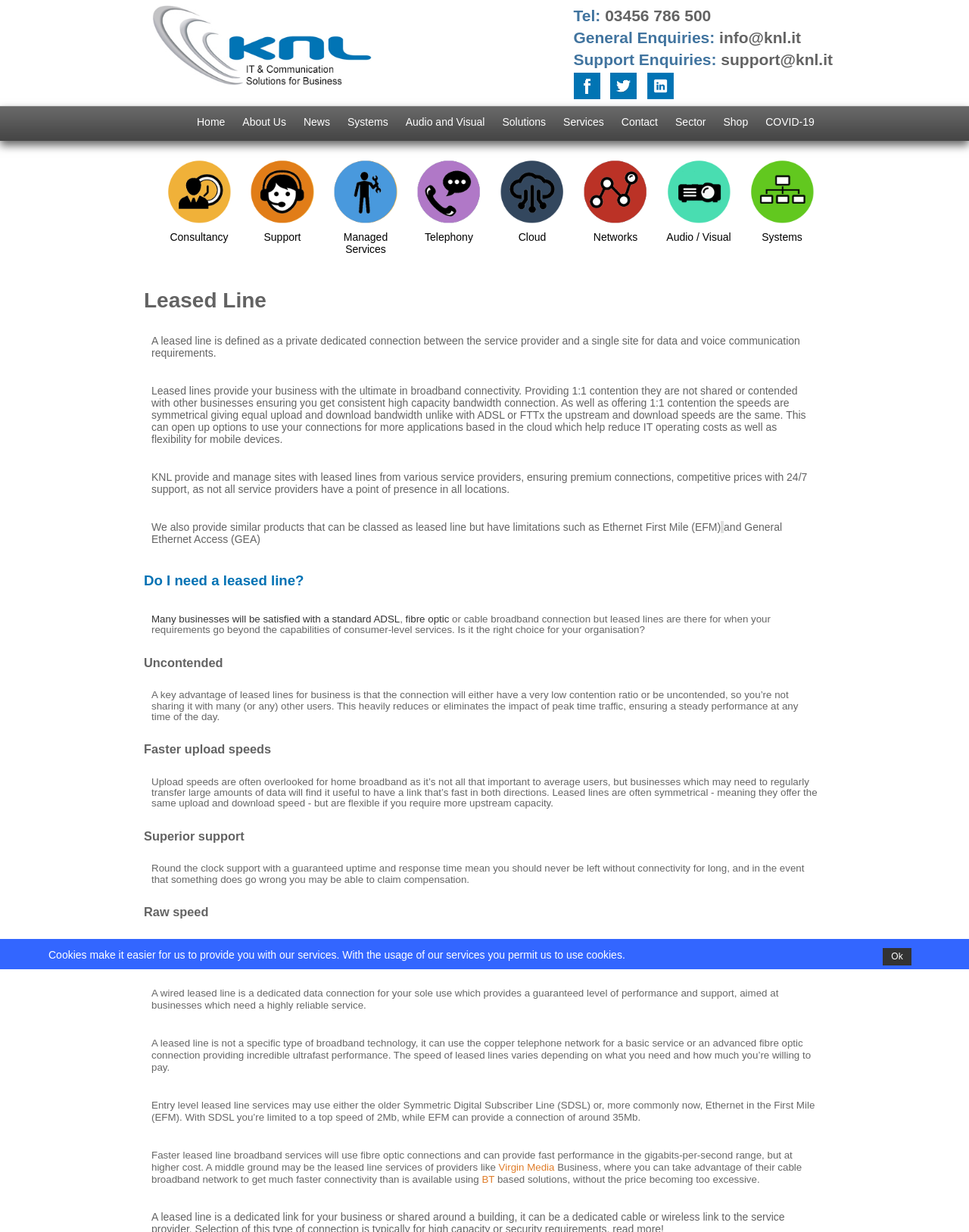Please answer the following question as detailed as possible based on the image: 
What is the name of the company?

I found the name of the company by looking at the top left section of the webpage, where it says 'Kelsey Networks Ltd.'.